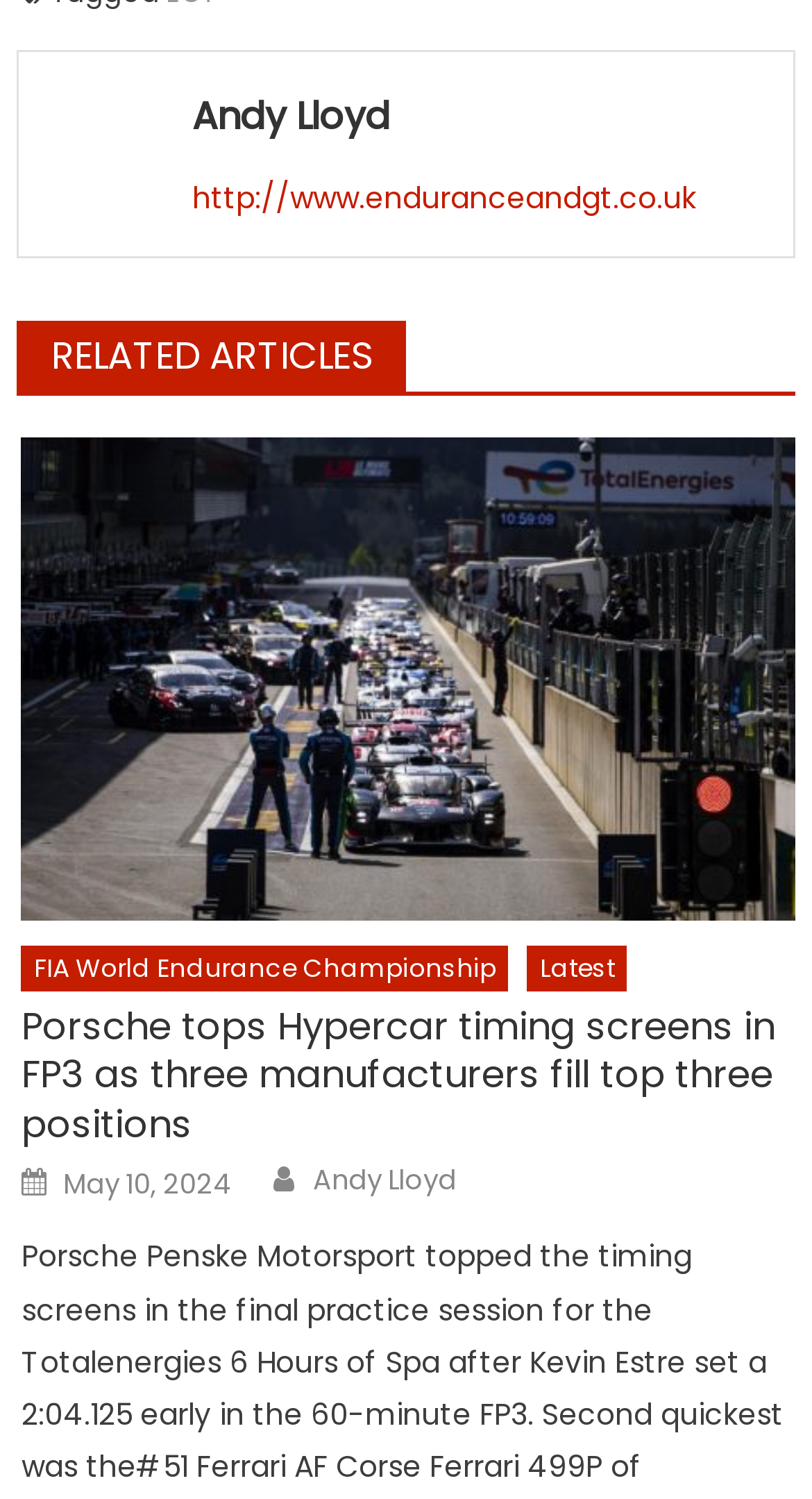Please specify the bounding box coordinates of the clickable region necessary for completing the following instruction: "View the related articles". The coordinates must consist of four float numbers between 0 and 1, i.e., [left, top, right, bottom].

[0.025, 0.214, 0.499, 0.261]